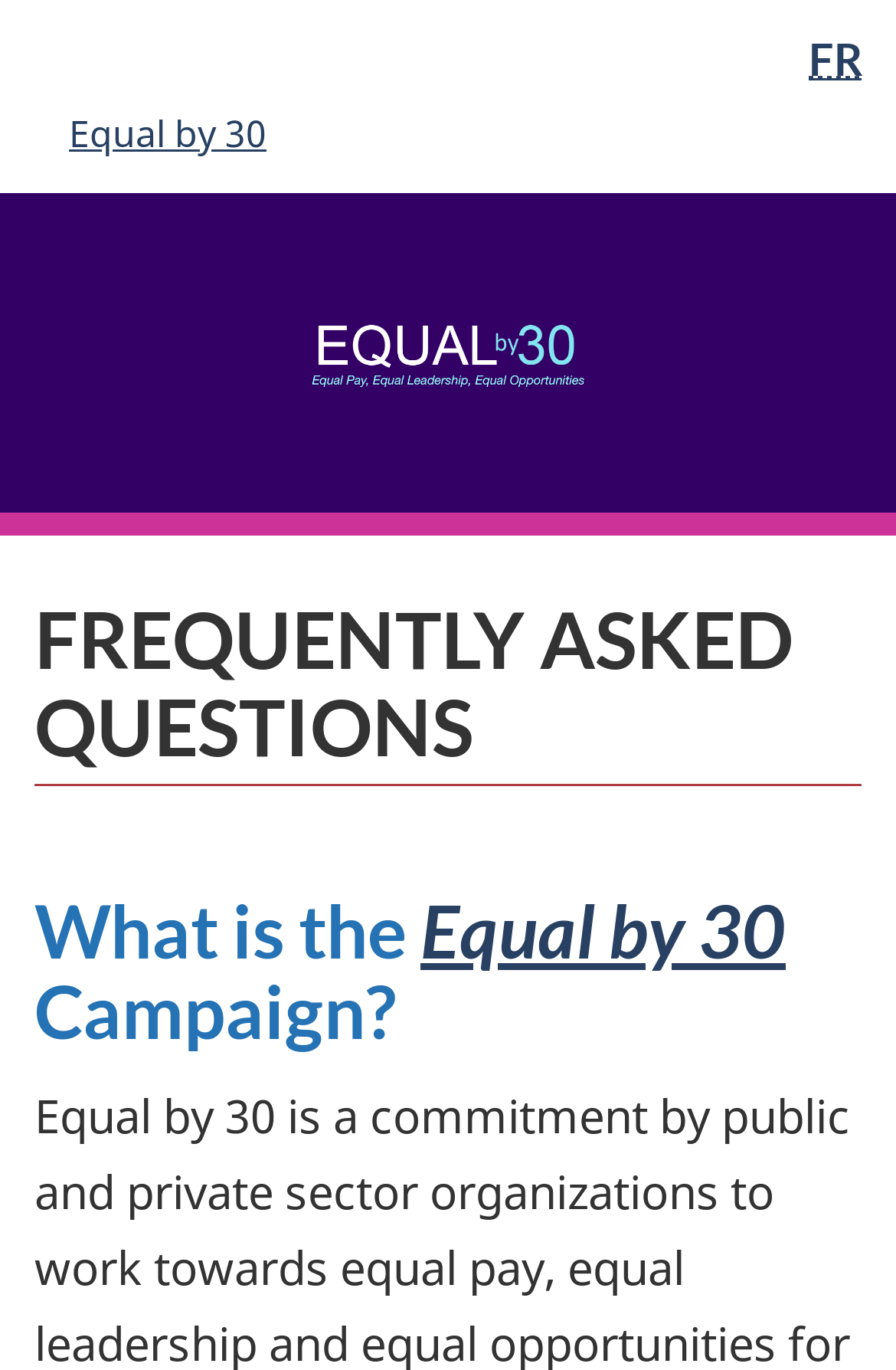Is there a navigation menu available?
Answer with a single word or short phrase according to what you see in the image.

Yes